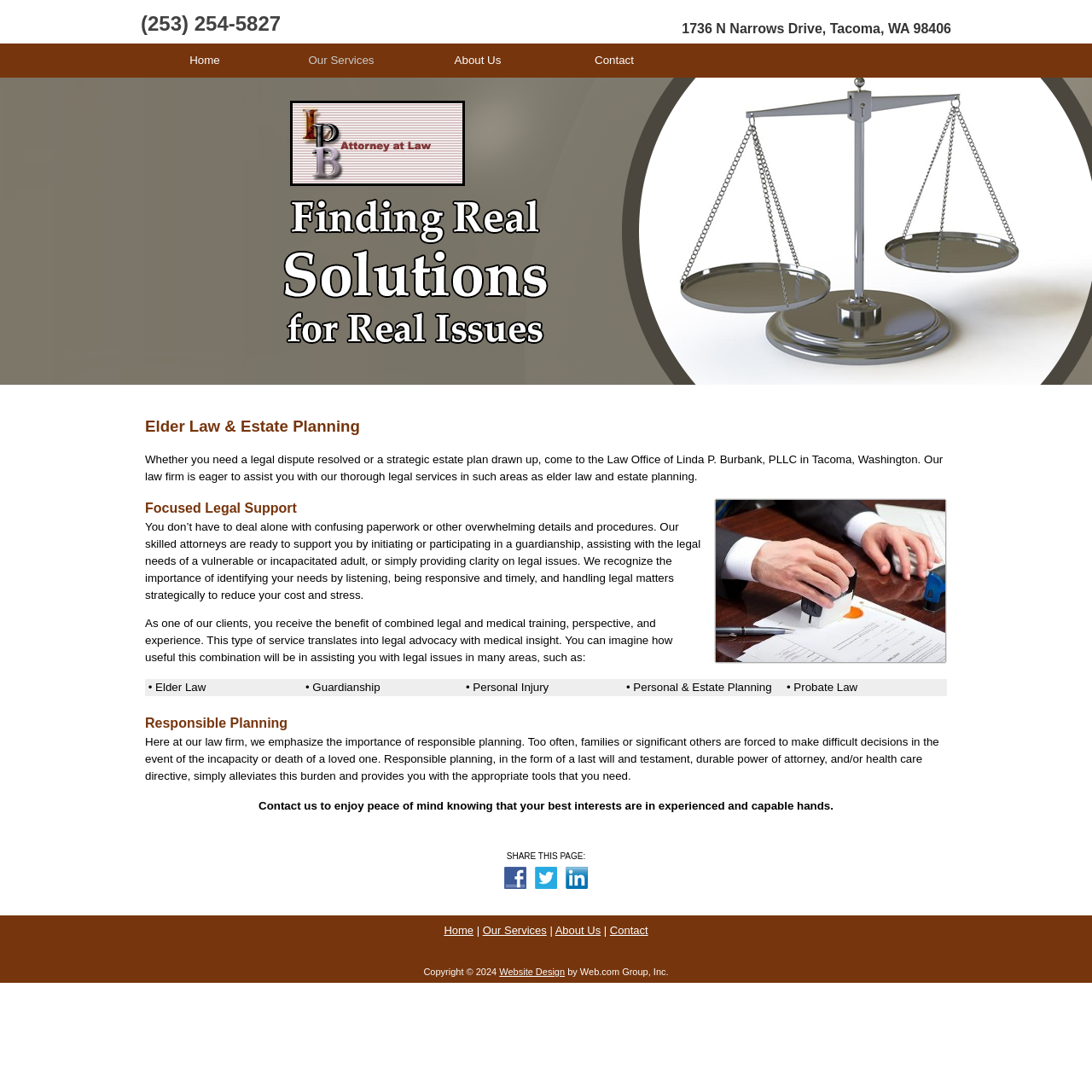Find and specify the bounding box coordinates that correspond to the clickable region for the instruction: "Click on Home".

None